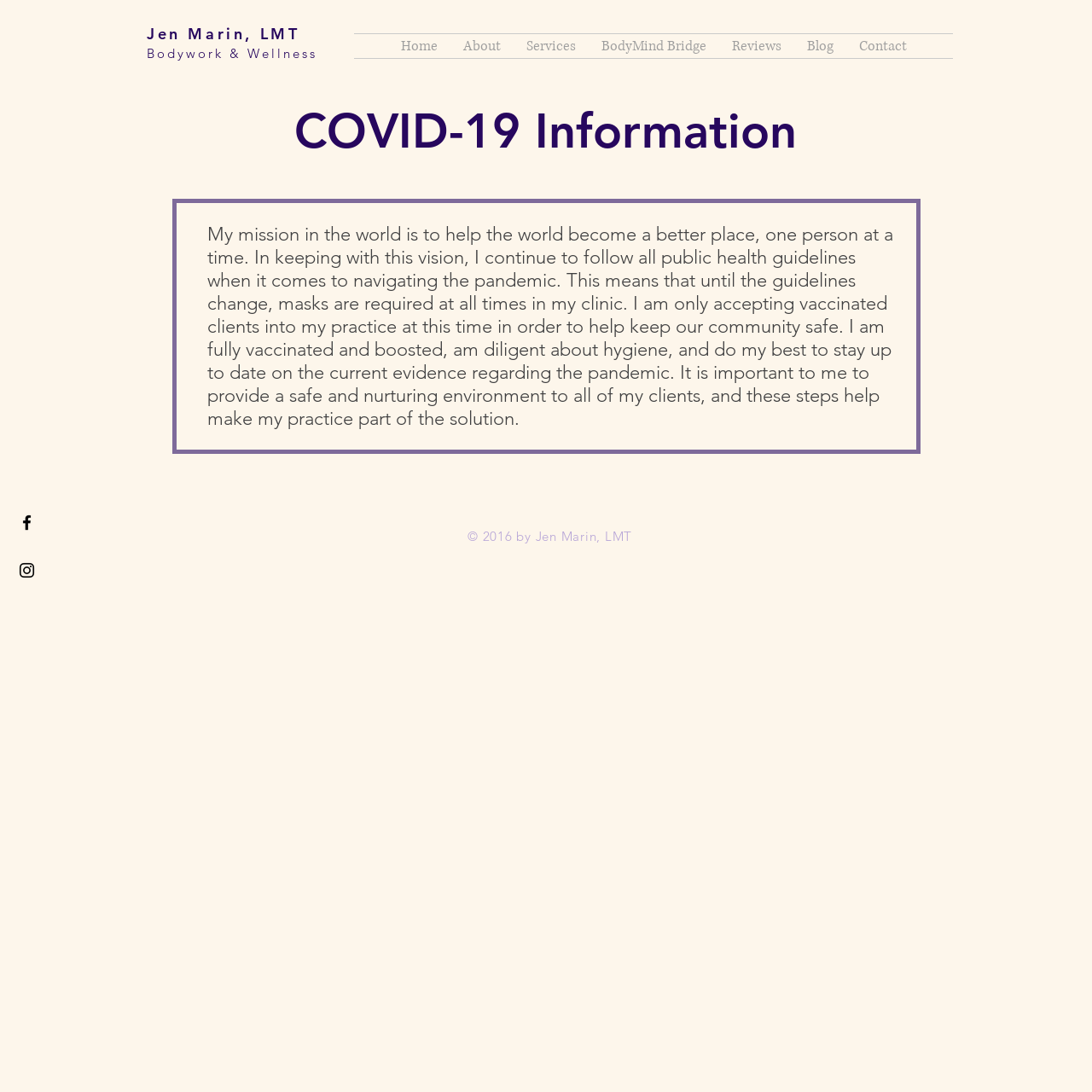Find the bounding box coordinates for the element that must be clicked to complete the instruction: "Visit the 'About' page". The coordinates should be four float numbers between 0 and 1, indicated as [left, top, right, bottom].

[0.412, 0.031, 0.47, 0.053]